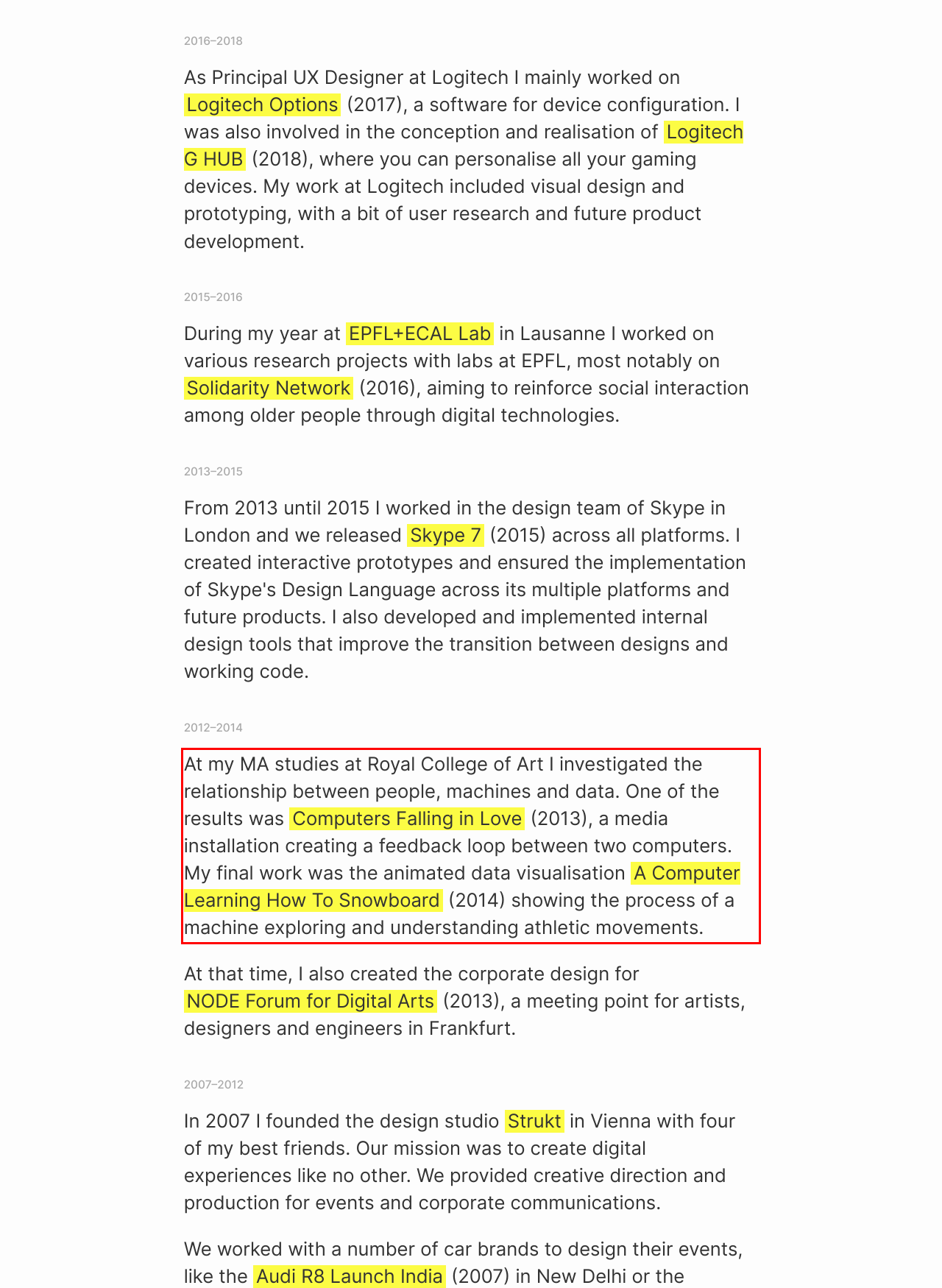Please use OCR to extract the text content from the red bounding box in the provided webpage screenshot.

At my MA studies at Royal College of Art I investigated the relationship between people, machines and data. One of the results was Computers Falling in Love (2013), a media installation creating a feedback loop between two computers. My final work was the animated data visualisation A Computer Learning How To Snowboard (2014) showing the process of a machine exploring and understanding athletic movements.